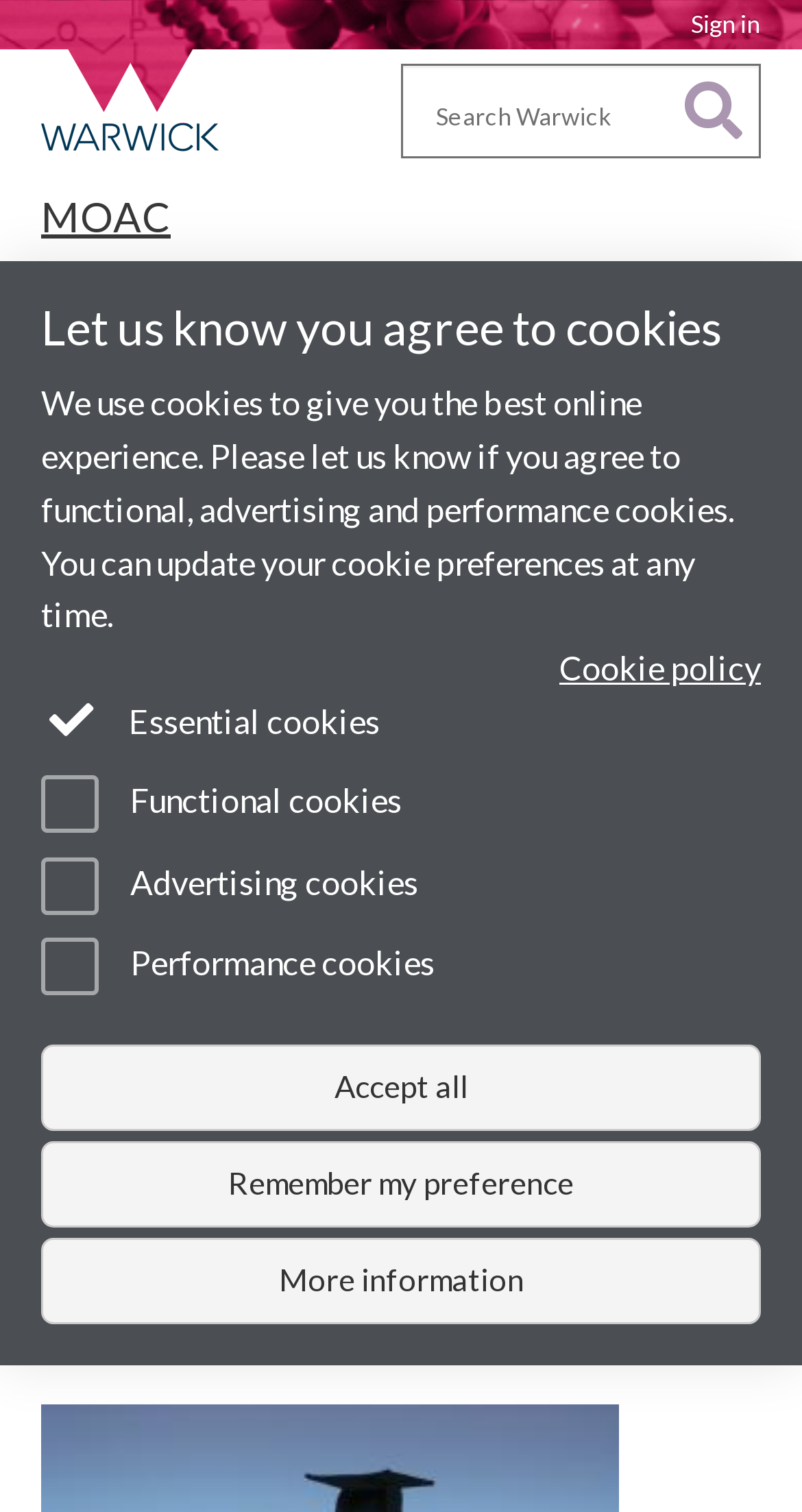What is the degree that the person on this webpage graduated with in 2010?
Please use the visual content to give a single word or phrase answer.

MPhys